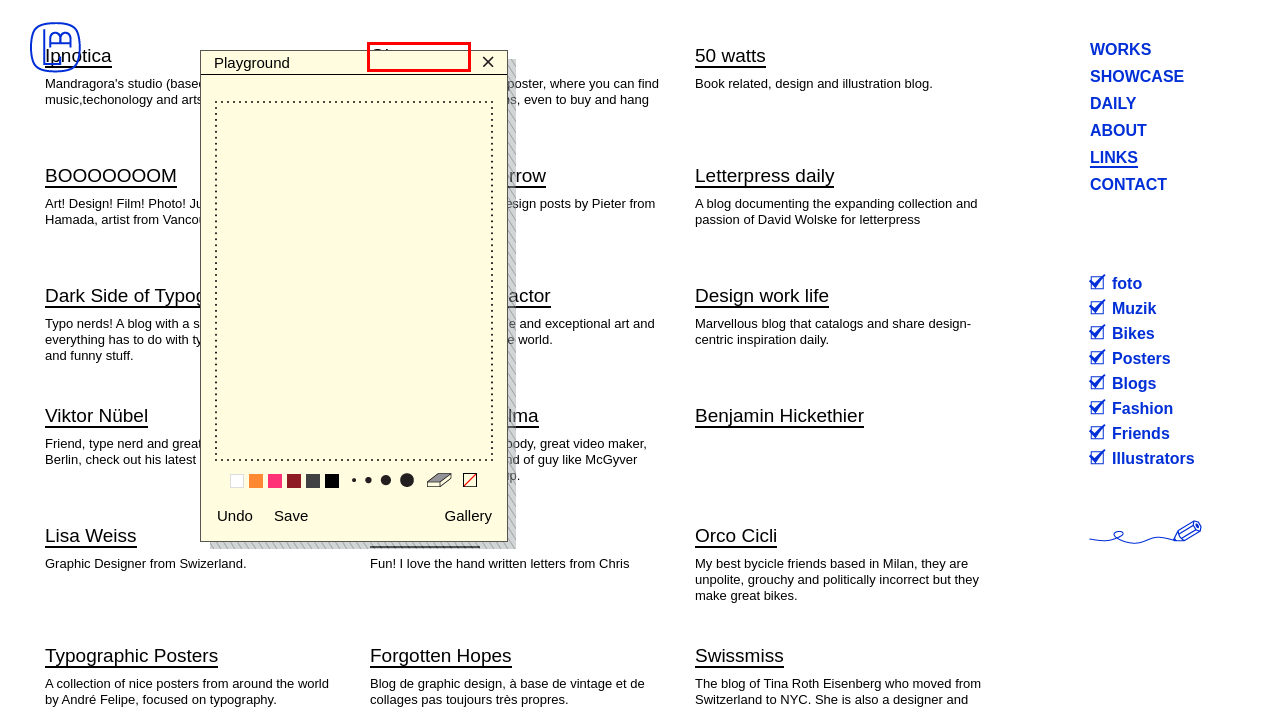You have been given a screenshot of a webpage, where a red bounding box surrounds a UI element. Identify the best matching webpage description for the page that loads after the element in the bounding box is clicked. Options include:
A. Luca Bogoni - Daily
B. Chris Piascik
C. Benjamin Hickethier Visual Communication Research
D. Gig Posters
E. 50 Watts
F. today and tomorrow
G. Luca Bogoni - Contact
H. typo/graphic posters

D